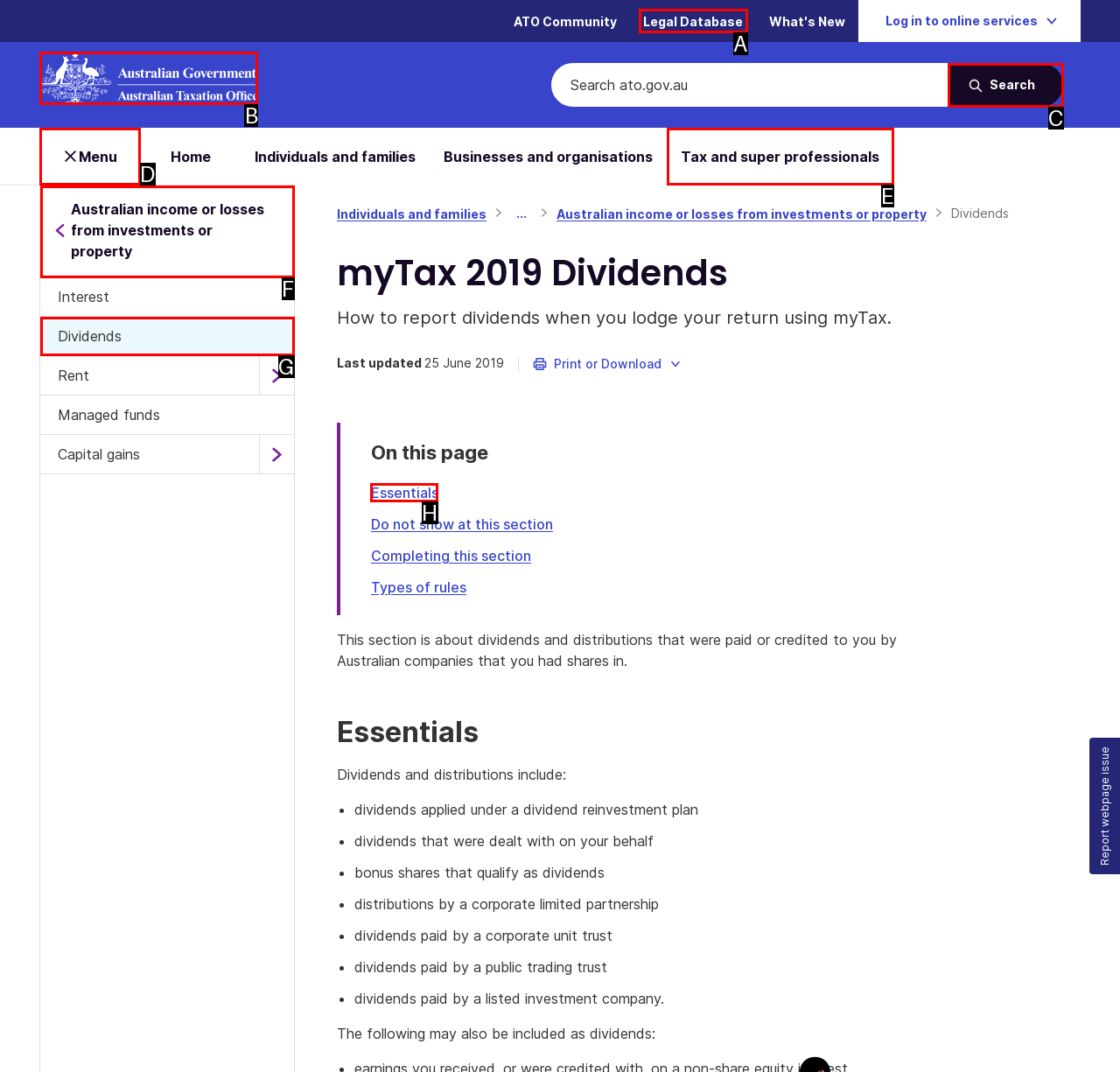Determine the letter of the element to click to accomplish this task: Read about 'Essentials'. Respond with the letter.

H